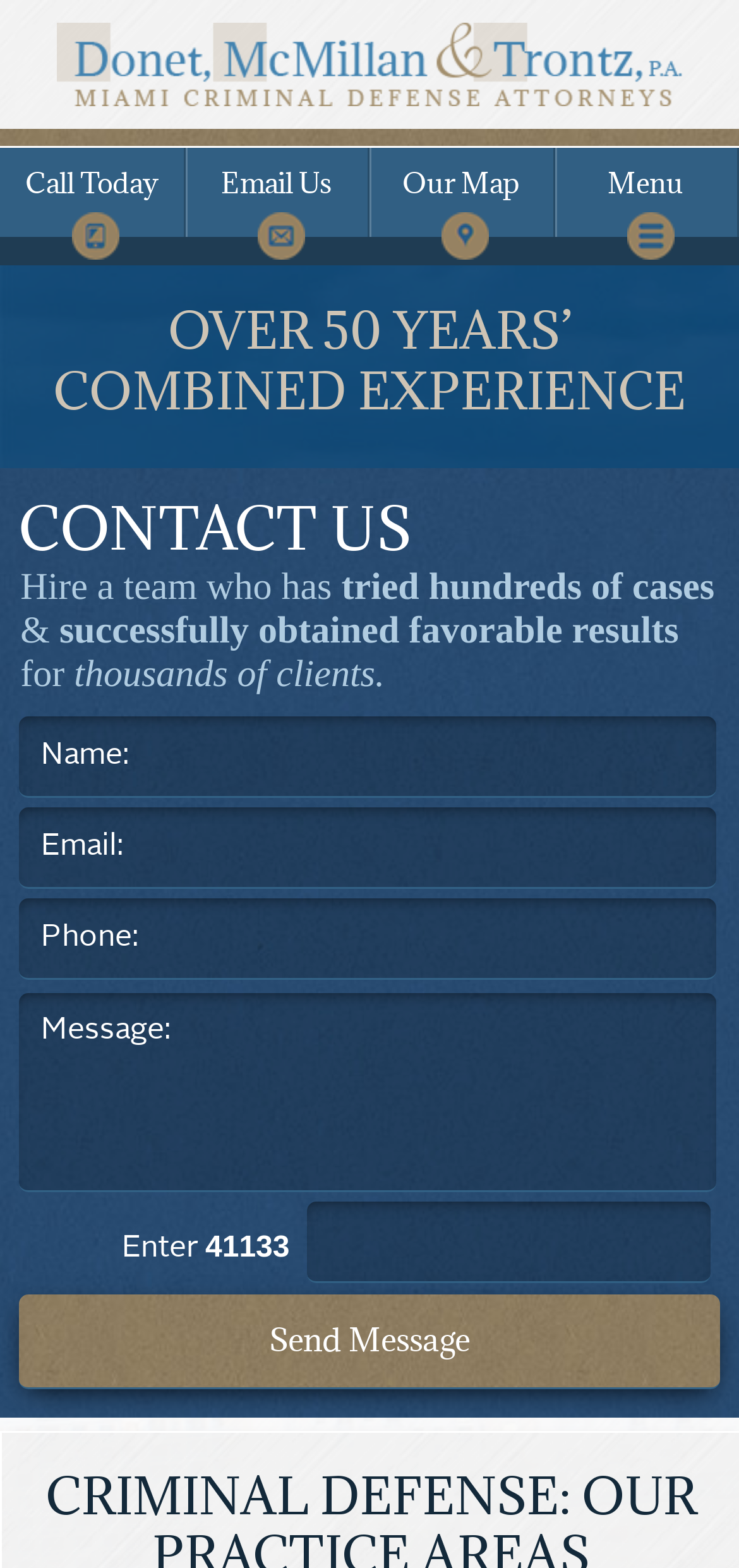Use one word or a short phrase to answer the question provided: 
How many links are there in the top navigation bar?

5